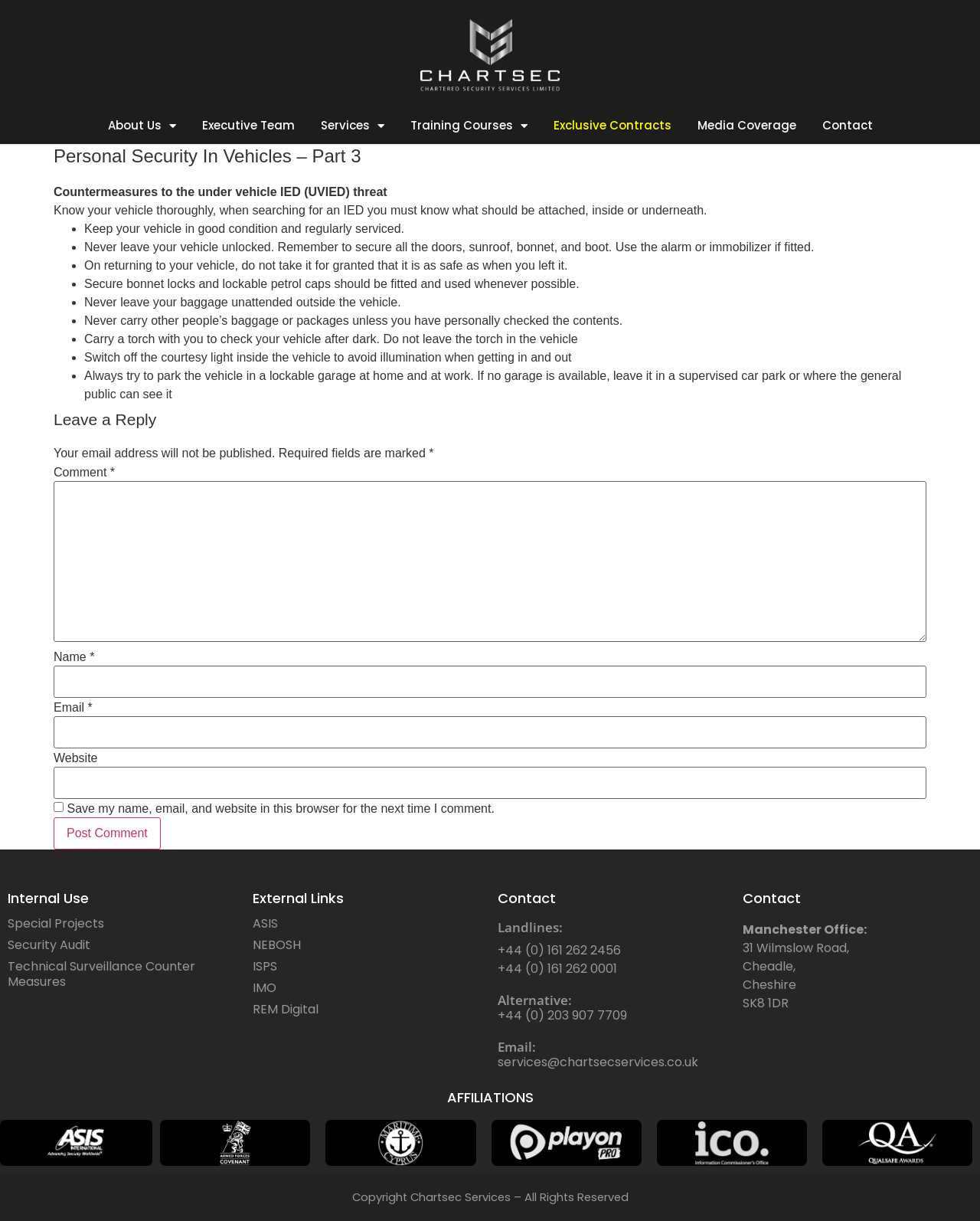Please pinpoint the bounding box coordinates for the region I should click to adhere to this instruction: "Click the 'ASIS' link".

[0.258, 0.748, 0.492, 0.765]